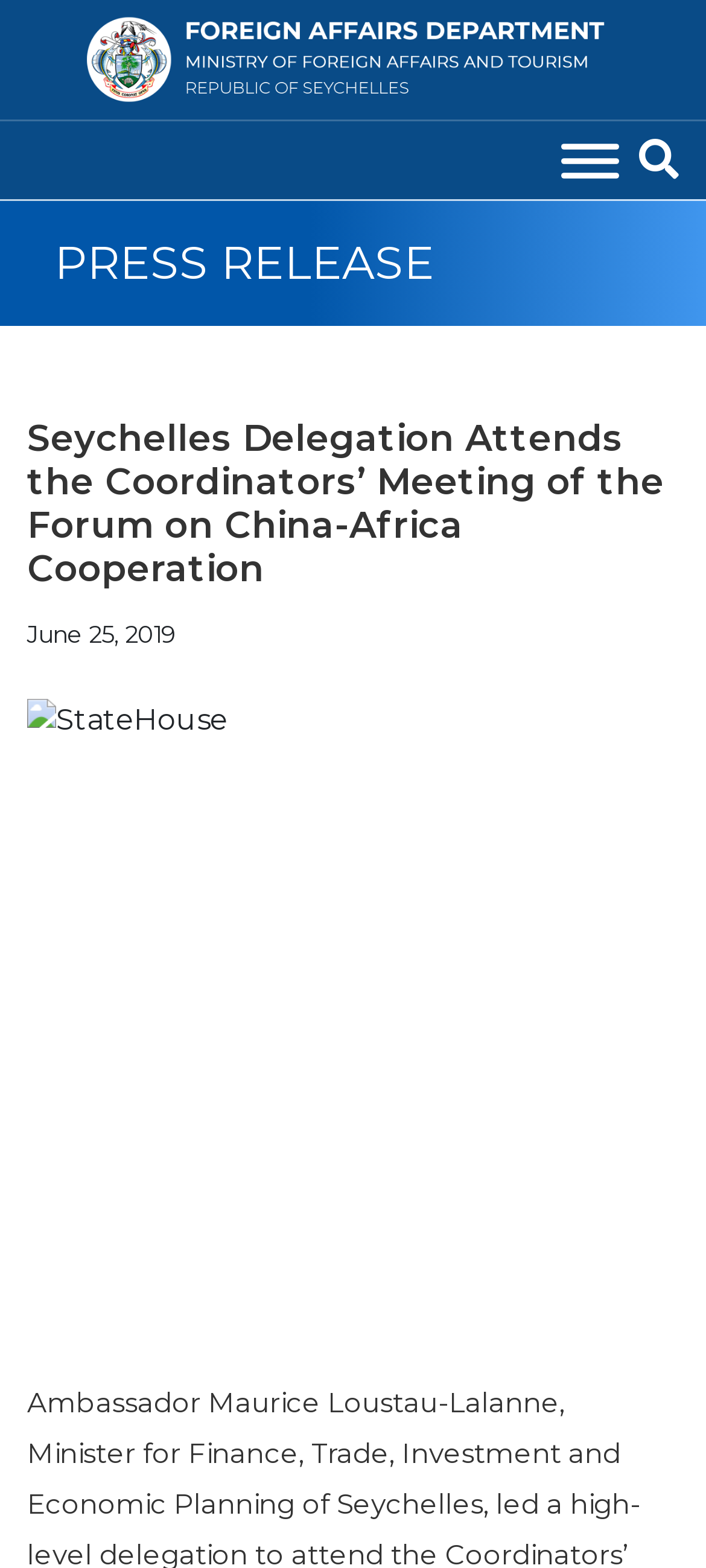Locate the bounding box of the UI element described by: "alt="logo"" in the given webpage screenshot.

[0.115, 0.025, 0.885, 0.047]